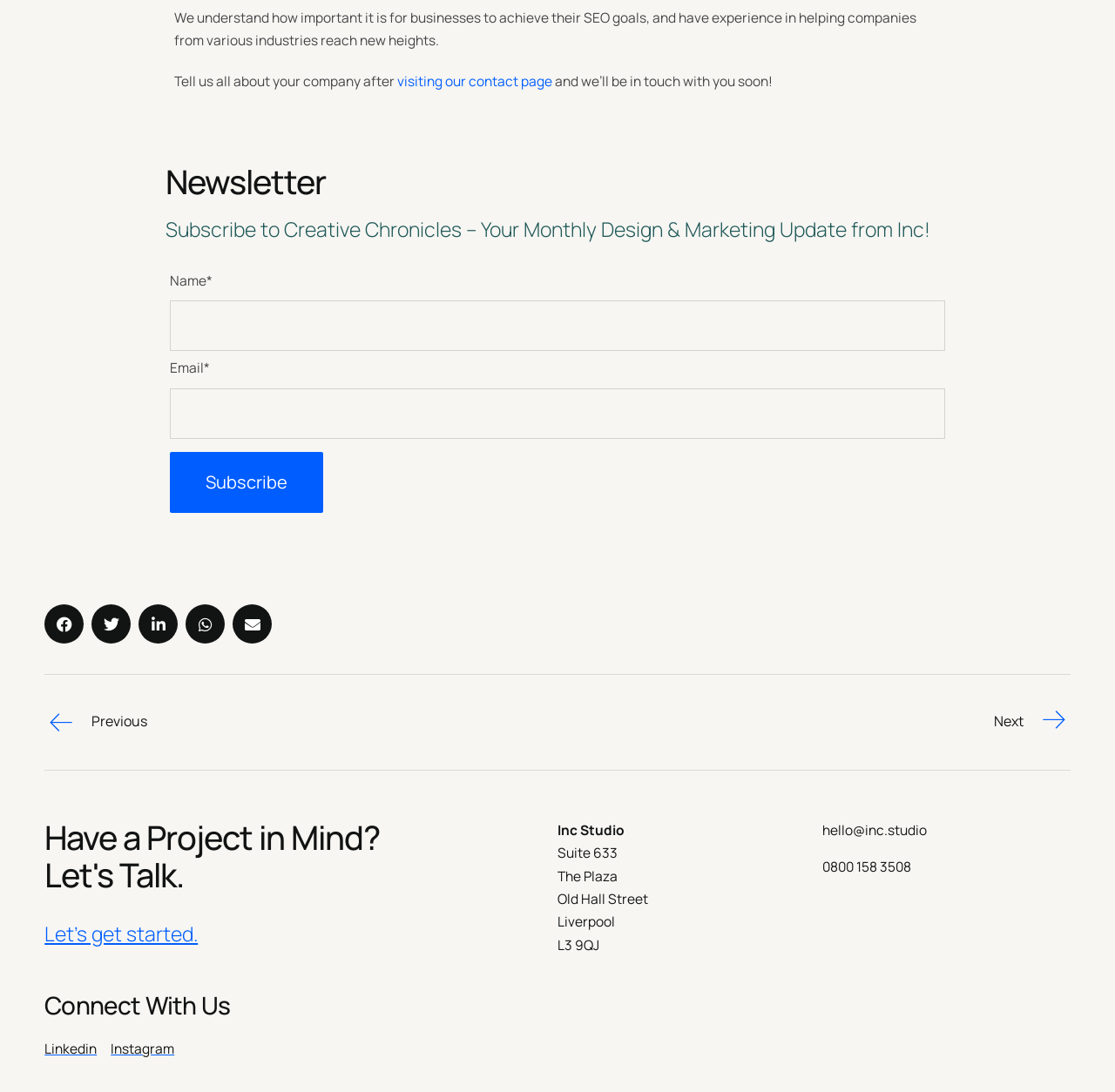Can you find the bounding box coordinates for the UI element given this description: "visiting our contact page"? Provide the coordinates as four float numbers between 0 and 1: [left, top, right, bottom].

[0.356, 0.065, 0.495, 0.083]